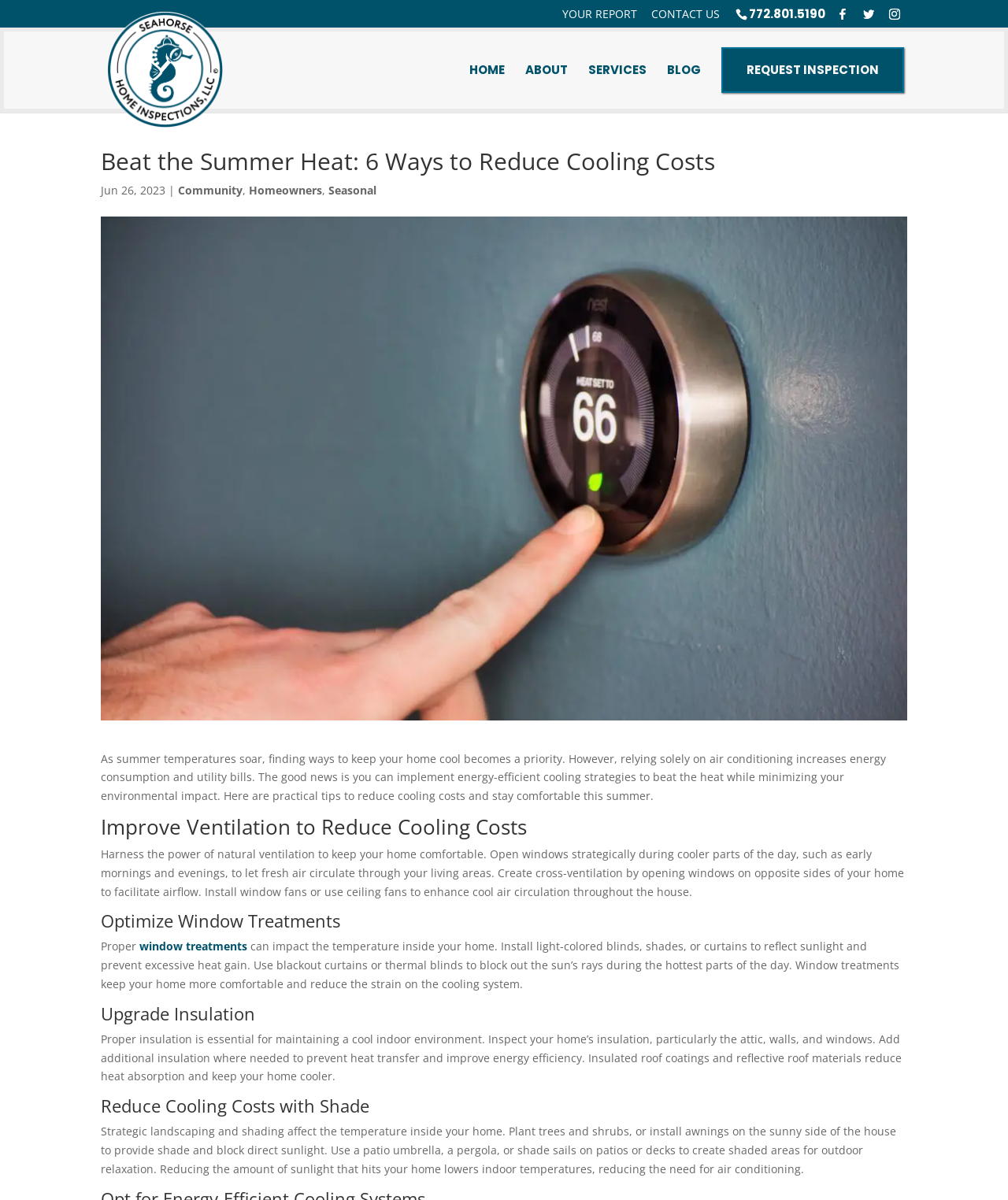Find the bounding box coordinates for the element that must be clicked to complete the instruction: "Learn about window treatments". The coordinates should be four float numbers between 0 and 1, indicated as [left, top, right, bottom].

[0.138, 0.782, 0.245, 0.795]